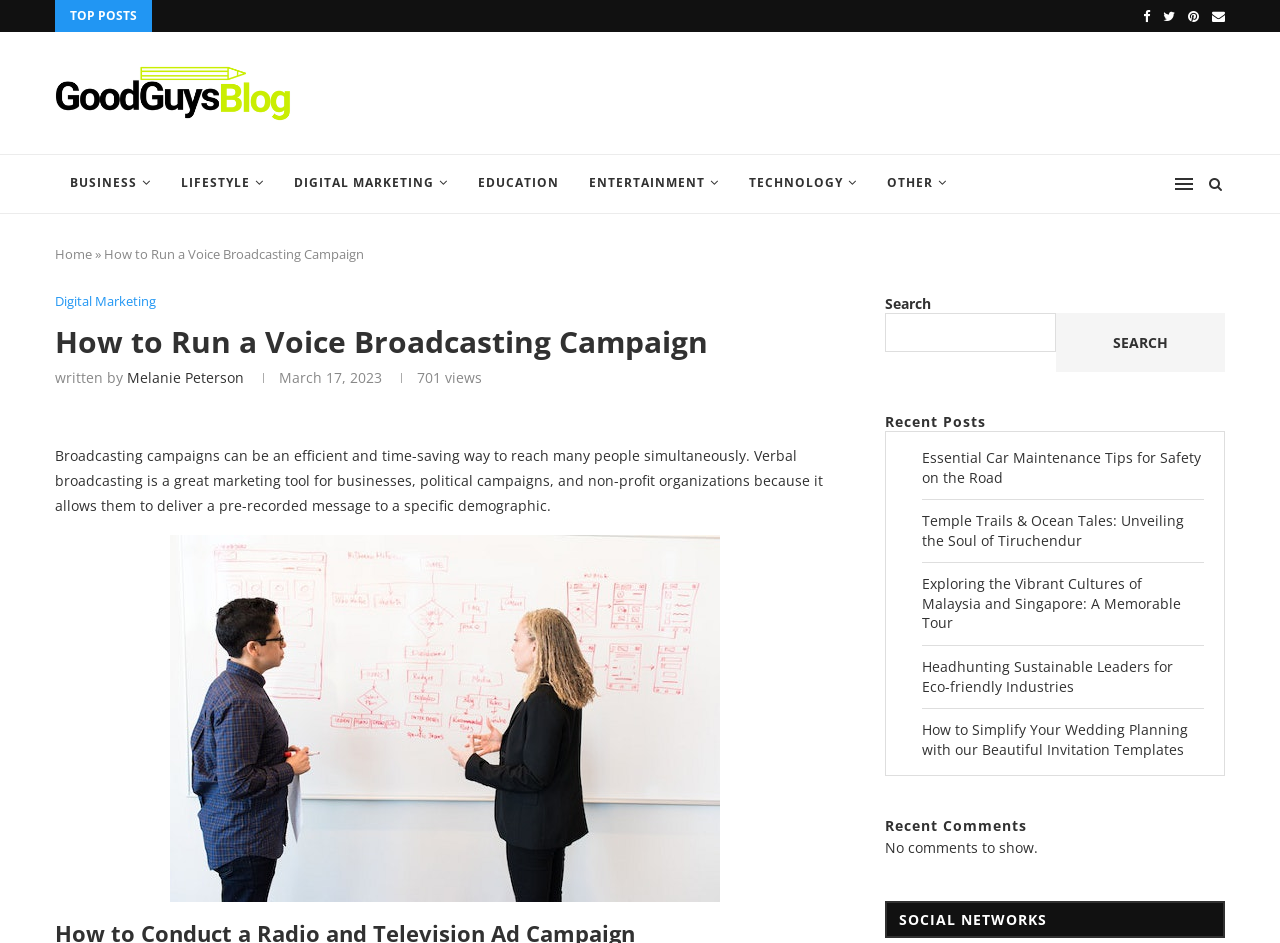Please specify the bounding box coordinates of the element that should be clicked to execute the given instruction: 'Read the 'How to Run a Voice Broadcasting Campaign' article'. Ensure the coordinates are four float numbers between 0 and 1, expressed as [left, top, right, bottom].

[0.043, 0.34, 0.652, 0.383]